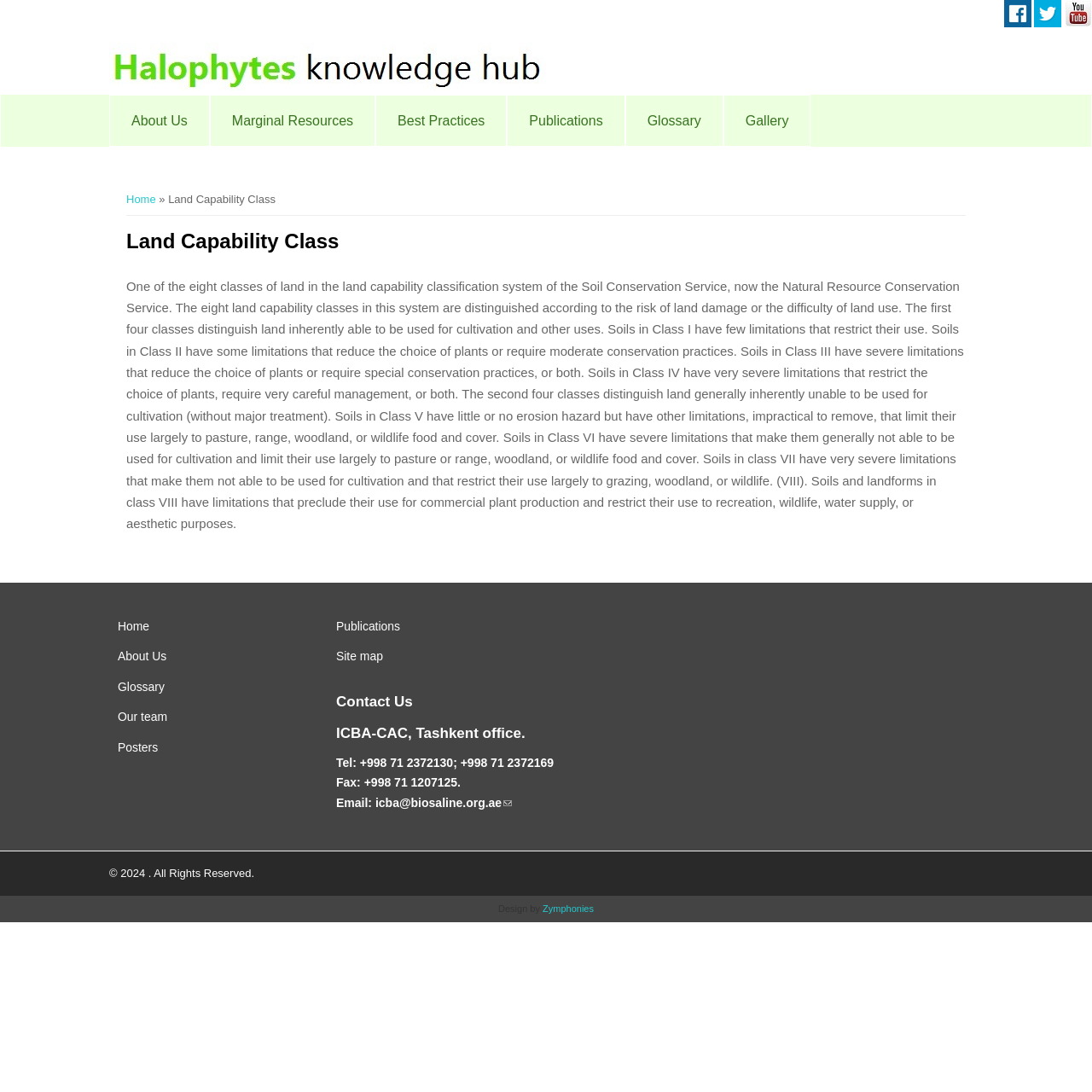Examine the image and give a thorough answer to the following question:
What is the purpose of Class I soils?

Based on the webpage content, Class I soils have few limitations that restrict their use, making them suitable for cultivation and other uses.